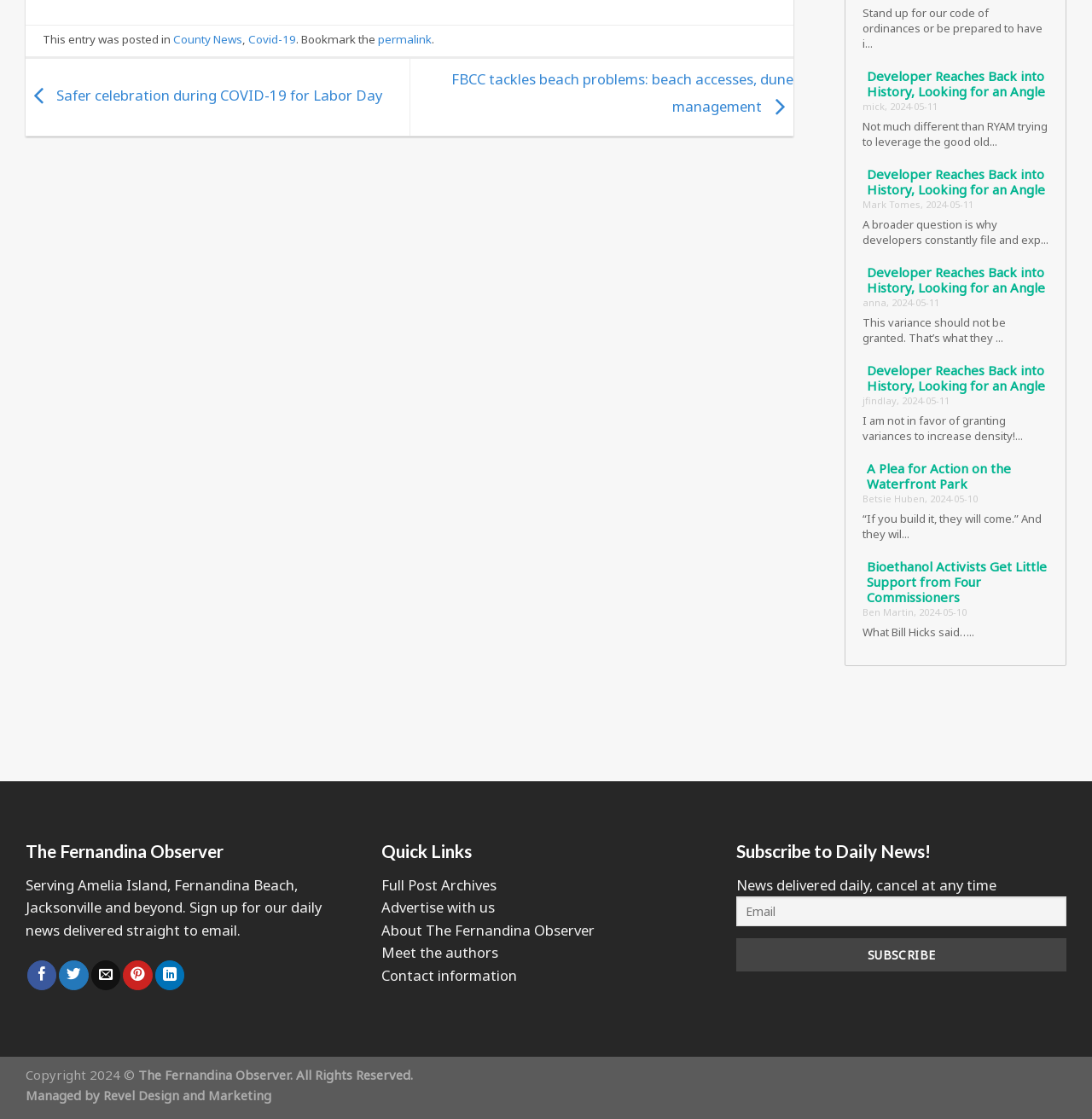Show me the bounding box coordinates of the clickable region to achieve the task as per the instruction: "Share on Facebook".

[0.025, 0.858, 0.052, 0.885]